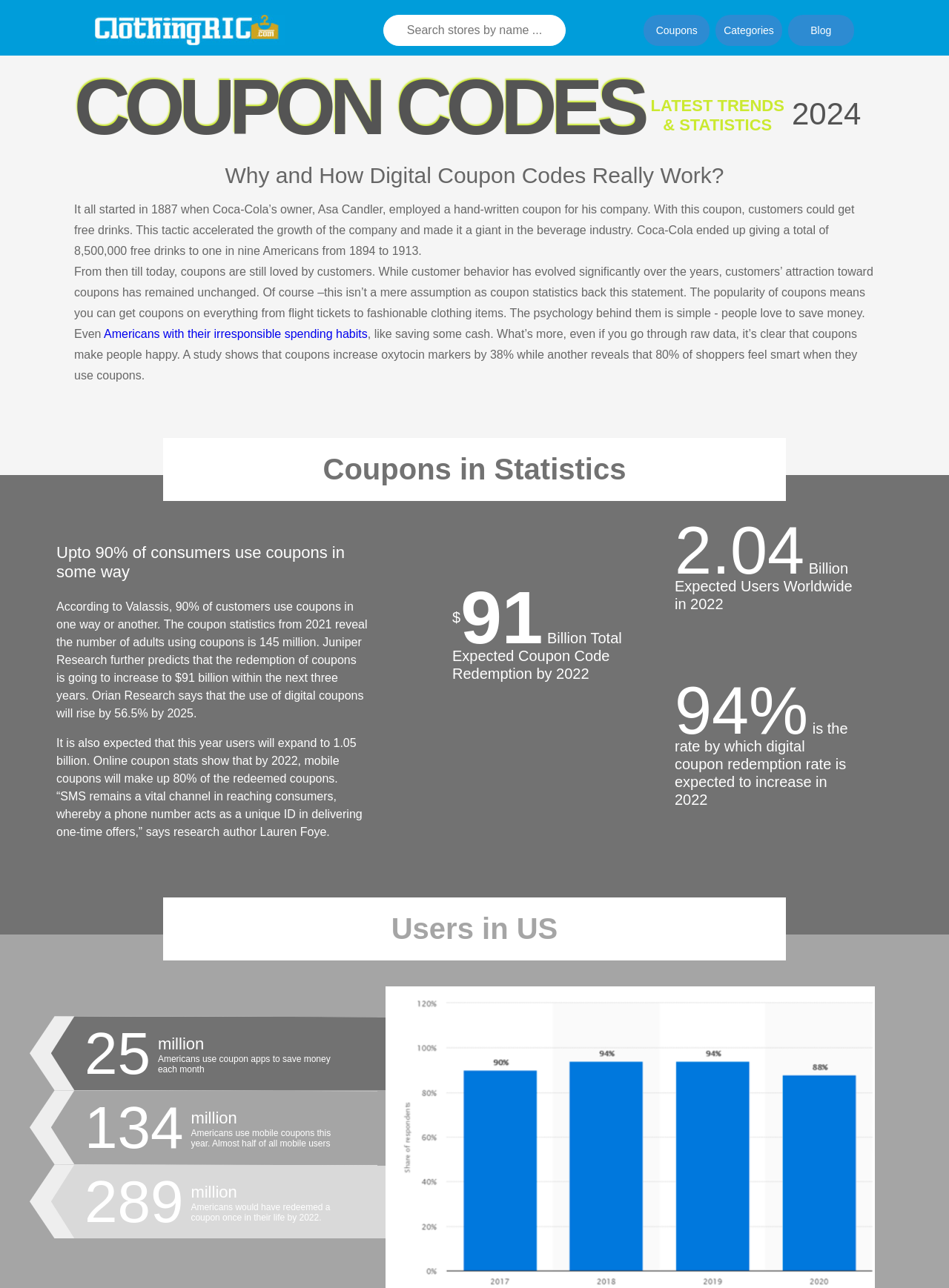Your task is to find and give the main heading text of the webpage.

COUPON CODES
LATEST TRENDS
& STATISTICS
2024